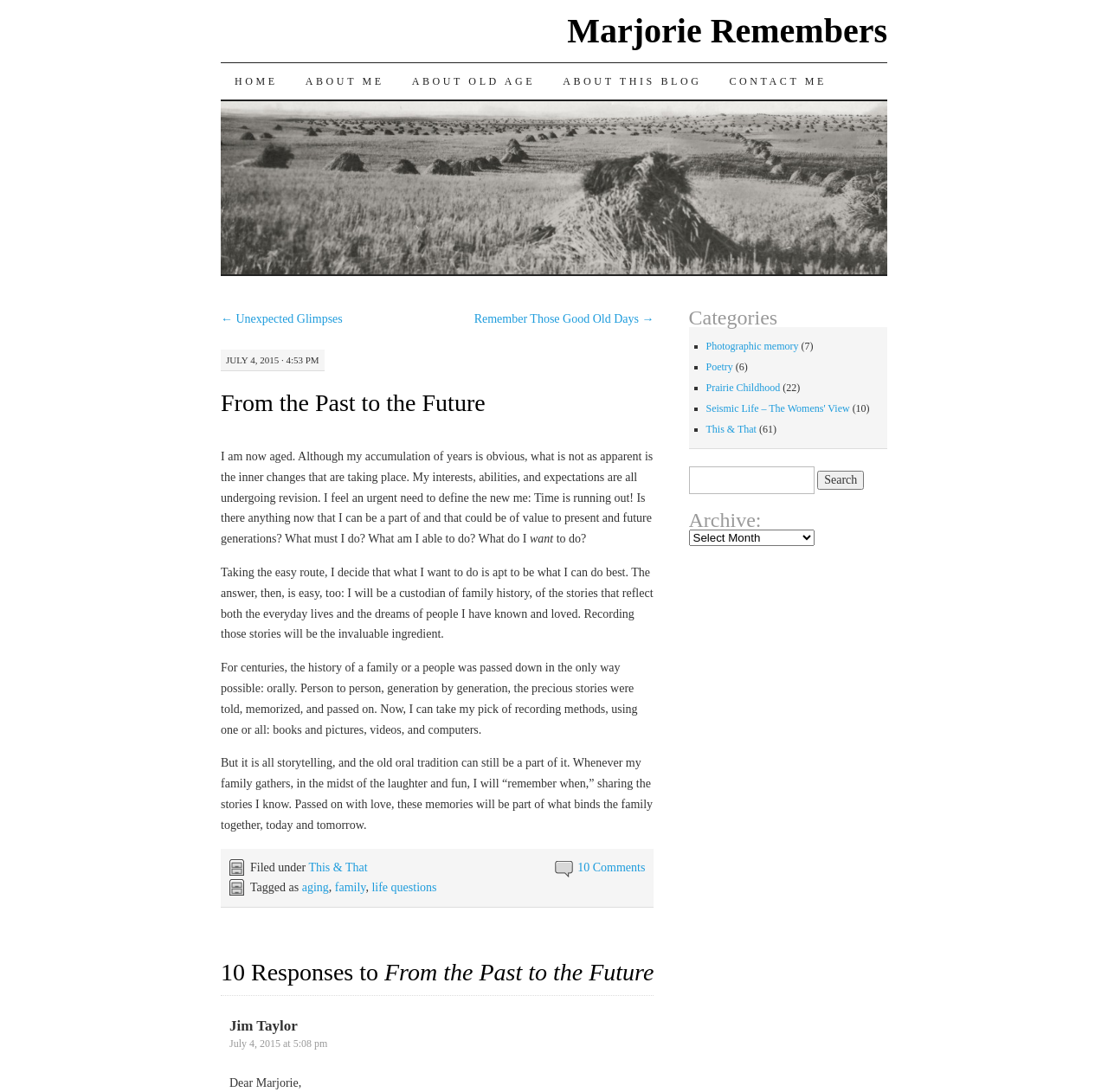Please identify the bounding box coordinates of the element I should click to complete this instruction: 'Click the 'CONTACT ME' link'. The coordinates should be given as four float numbers between 0 and 1, like this: [left, top, right, bottom].

[0.646, 0.058, 0.759, 0.091]